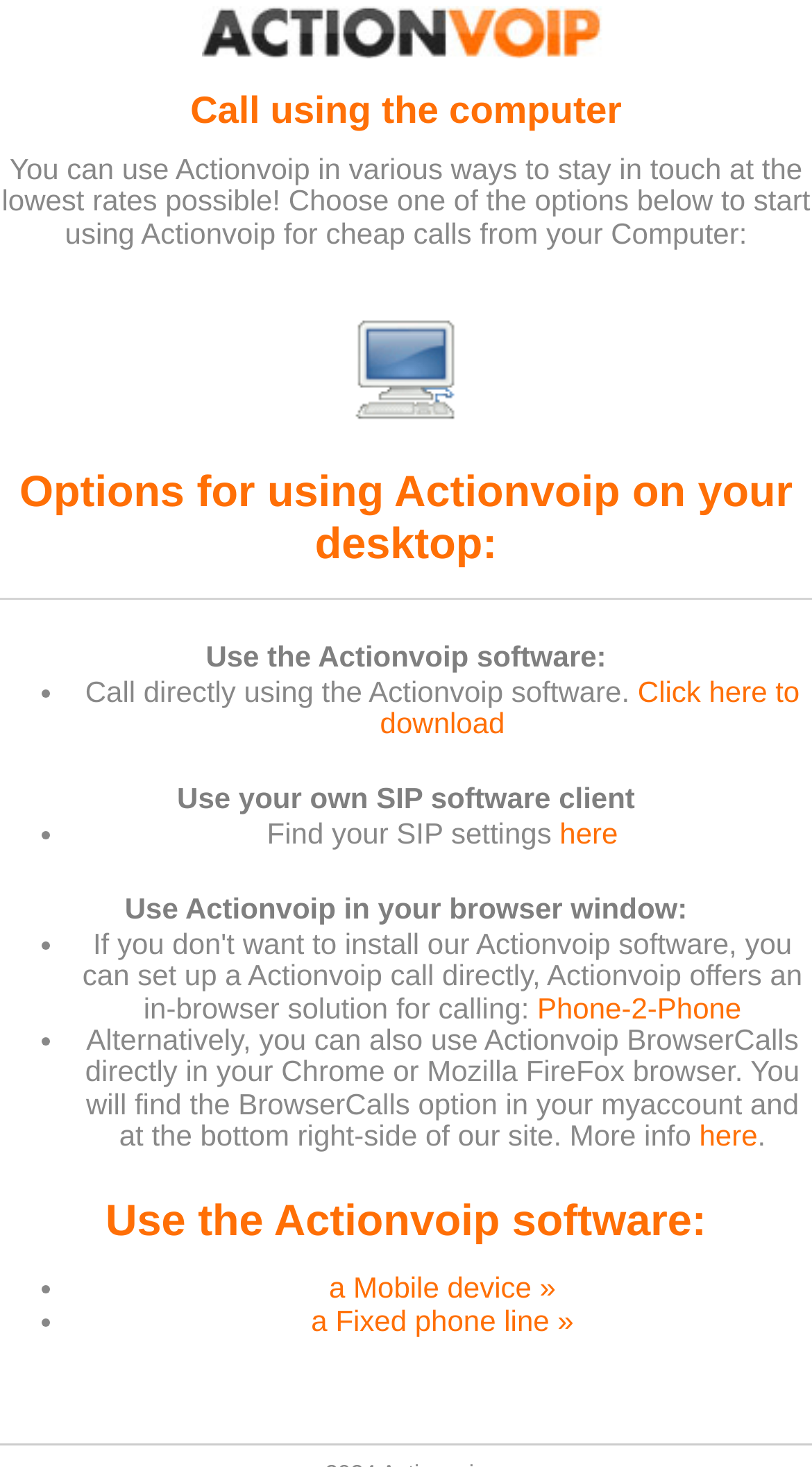What are the three options to use Actionvoip on desktop?
Using the image as a reference, deliver a detailed and thorough answer to the question.

The webpage lists three options to use Actionvoip on desktop: using the Actionvoip software, using own SIP software client, and using Actionvoip in-browser calls, also referred to as BrowserCalls.